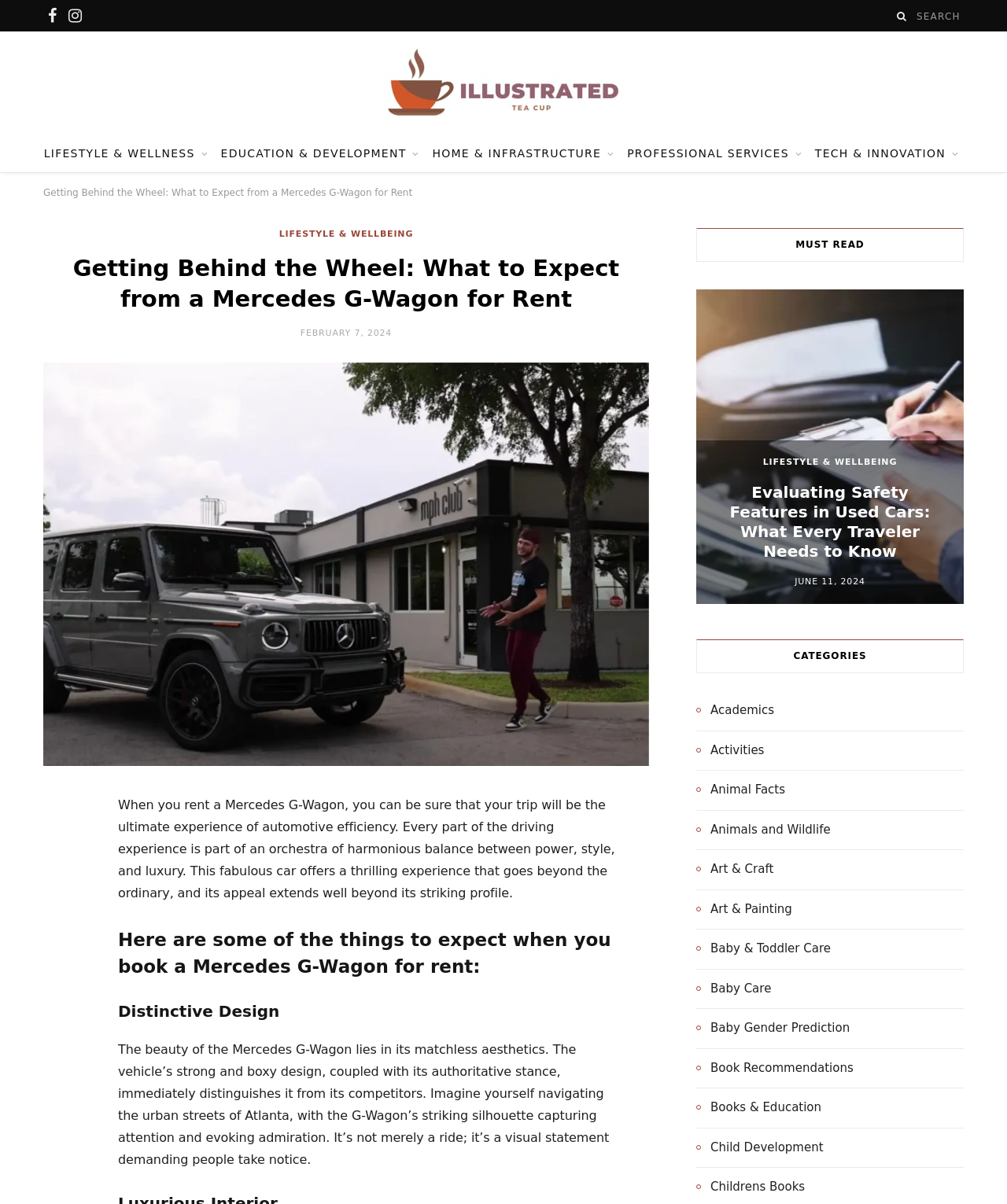What is the brand of the car being discussed?
Please provide a single word or phrase in response based on the screenshot.

Mercedes